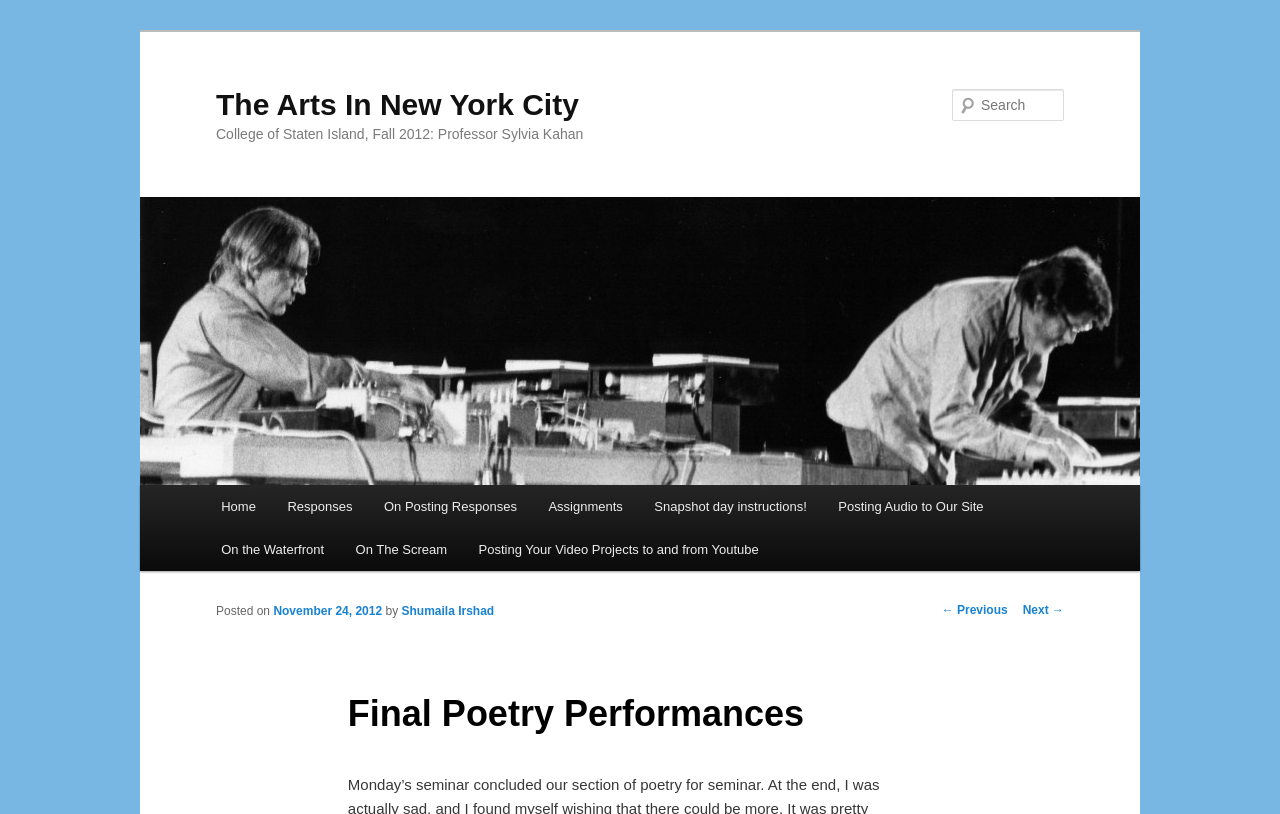Provide the bounding box coordinates of the HTML element described by the text: "Home".

[0.16, 0.596, 0.212, 0.649]